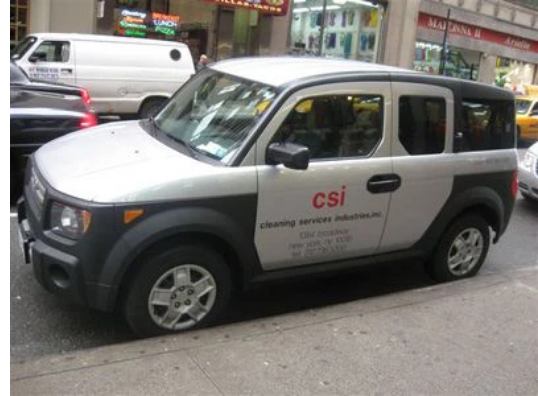Offer an in-depth caption for the image.

The image showcases a distinctive cleaning service vehicle parked curbside in a bustling urban environment, likely in New York City. The vehicle is designed in a two-tone color scheme, predominantly silver with a dark gray side. Prominently displayed on the side of the vehicle is the logo and name of the company, "CSI," which stands for Cleaning Service Industries, Inc. Below the logo, additional text reads "cleaning services industries, inc," indicating the nature of its business. The vehicle features standard SUV proportions, making it suitable for navigating busy city streets while transporting cleaning equipment and staff. In the background, we can glimpse the vibrant atmosphere of the city, with a mix of other vehicles and urban structures, hinting at the dynamic nature of office cleaning services within a metropolitan setting.